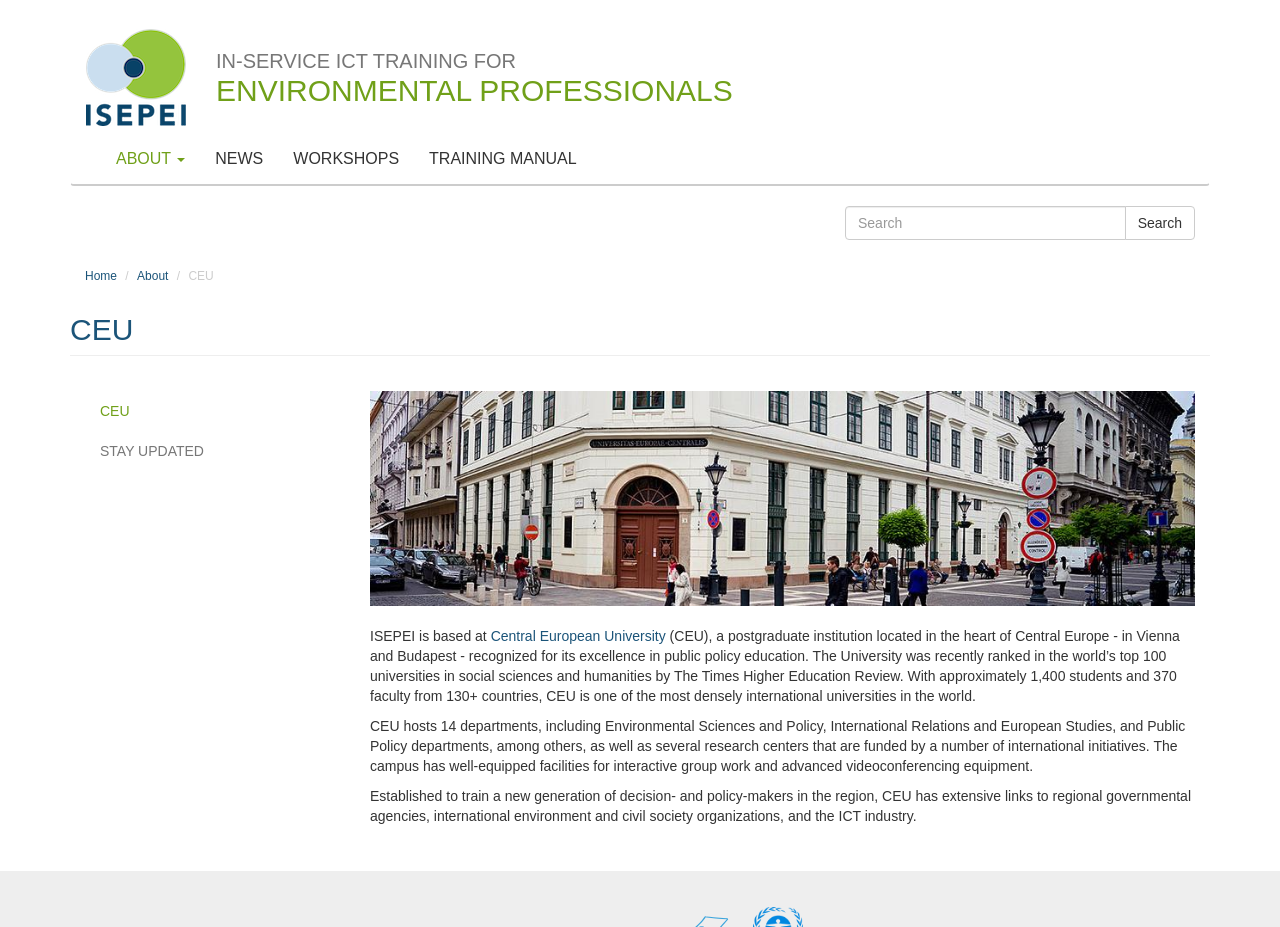What is the ranking of CEU in social sciences and humanities? From the image, respond with a single word or brief phrase.

Top 100